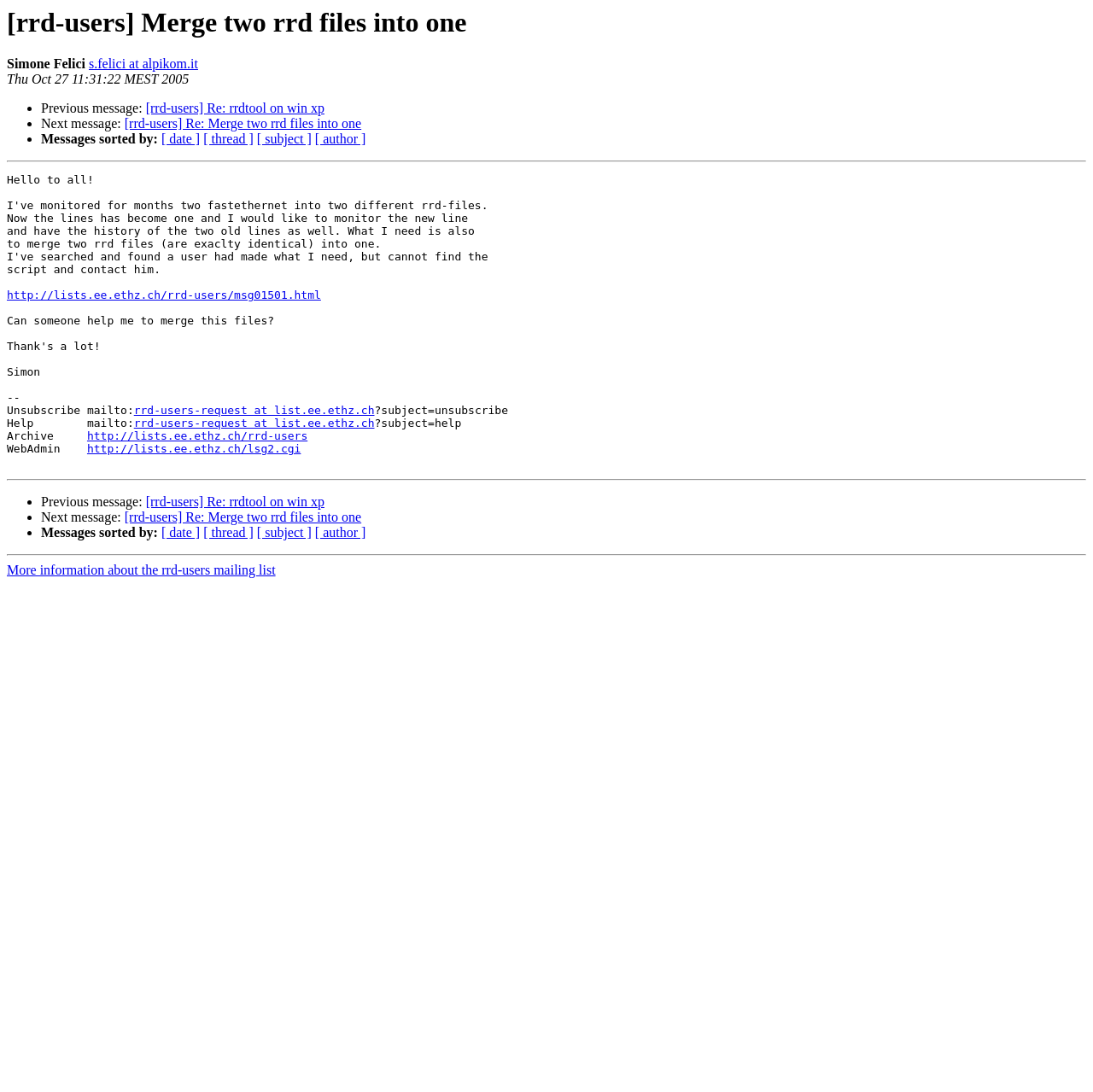Locate the UI element described by http://lists.ee.ethz.ch/rrd-users and provide its bounding box coordinates. Use the format (top-left x, top-left y, bottom-right x, bottom-right y) with all values as floating point numbers between 0 and 1.

[0.08, 0.394, 0.281, 0.405]